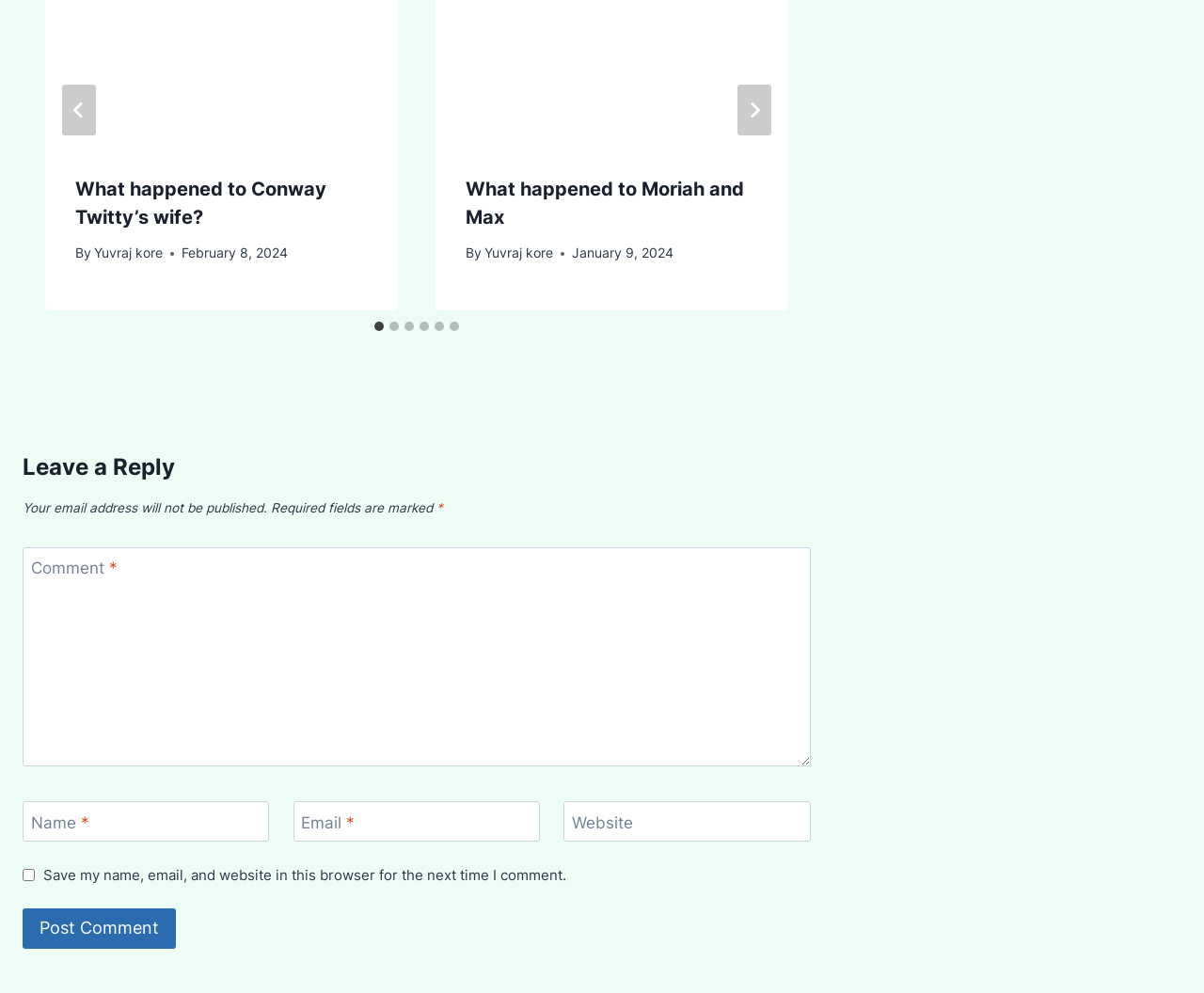Please specify the bounding box coordinates of the region to click in order to perform the following instruction: "Click the 'What happened to Conway Twitty’s wife?' link".

[0.062, 0.179, 0.271, 0.23]